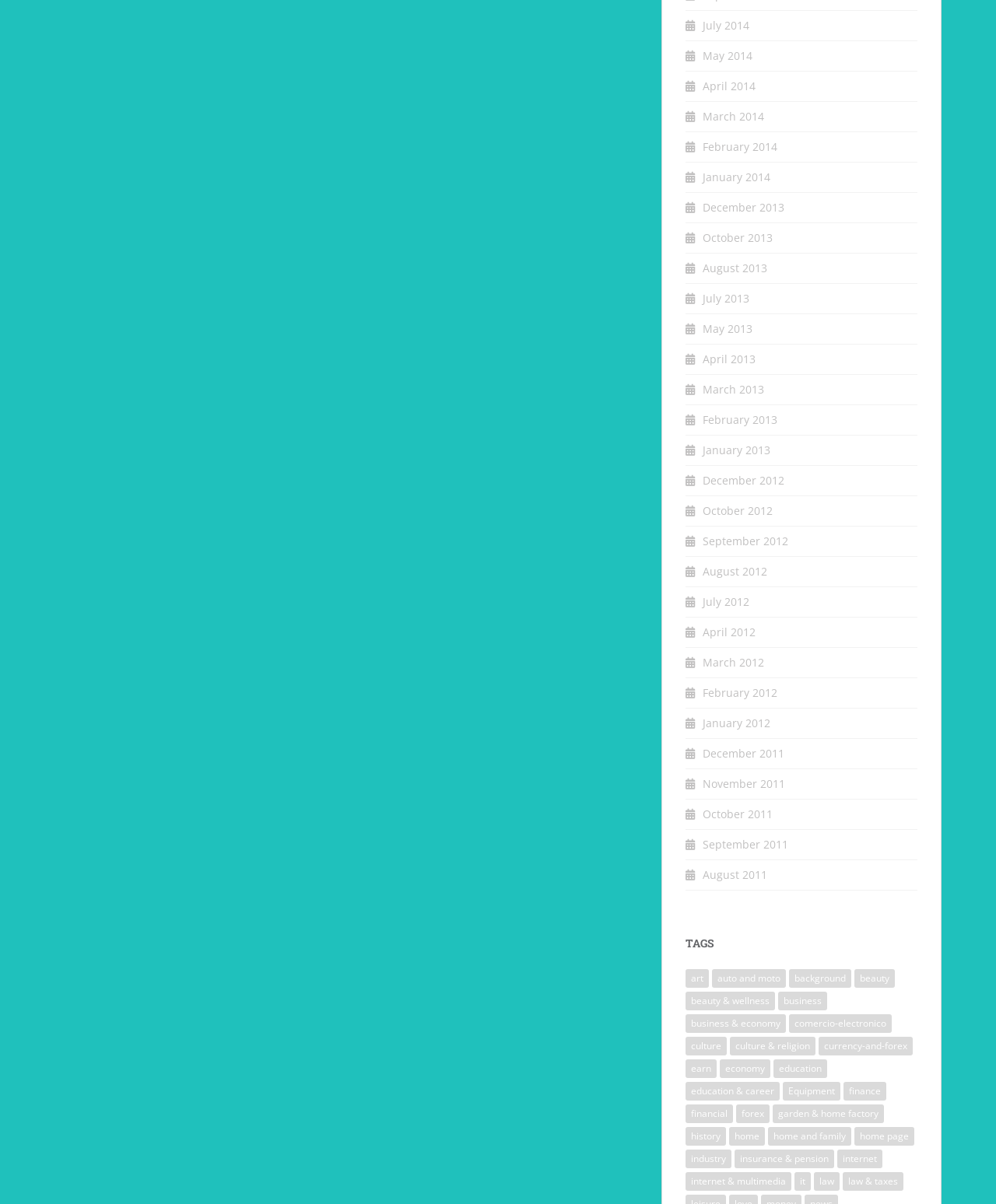Identify the bounding box coordinates of the HTML element based on this description: "history".

[0.688, 0.936, 0.729, 0.952]